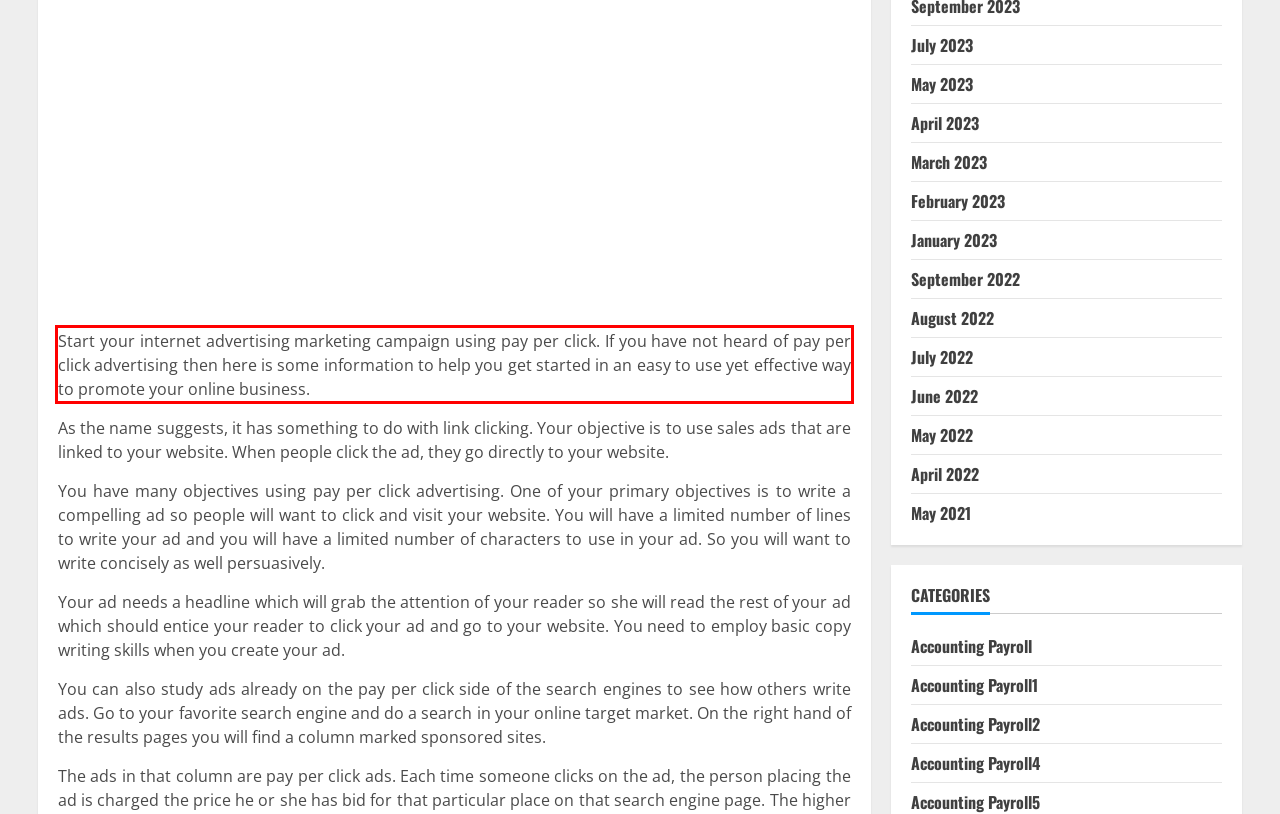With the provided screenshot of a webpage, locate the red bounding box and perform OCR to extract the text content inside it.

Start your internet advertising marketing campaign using pay per click. If you have not heard of pay per click advertising then here is some information to help you get started in an easy to use yet effective way to promote your online business.